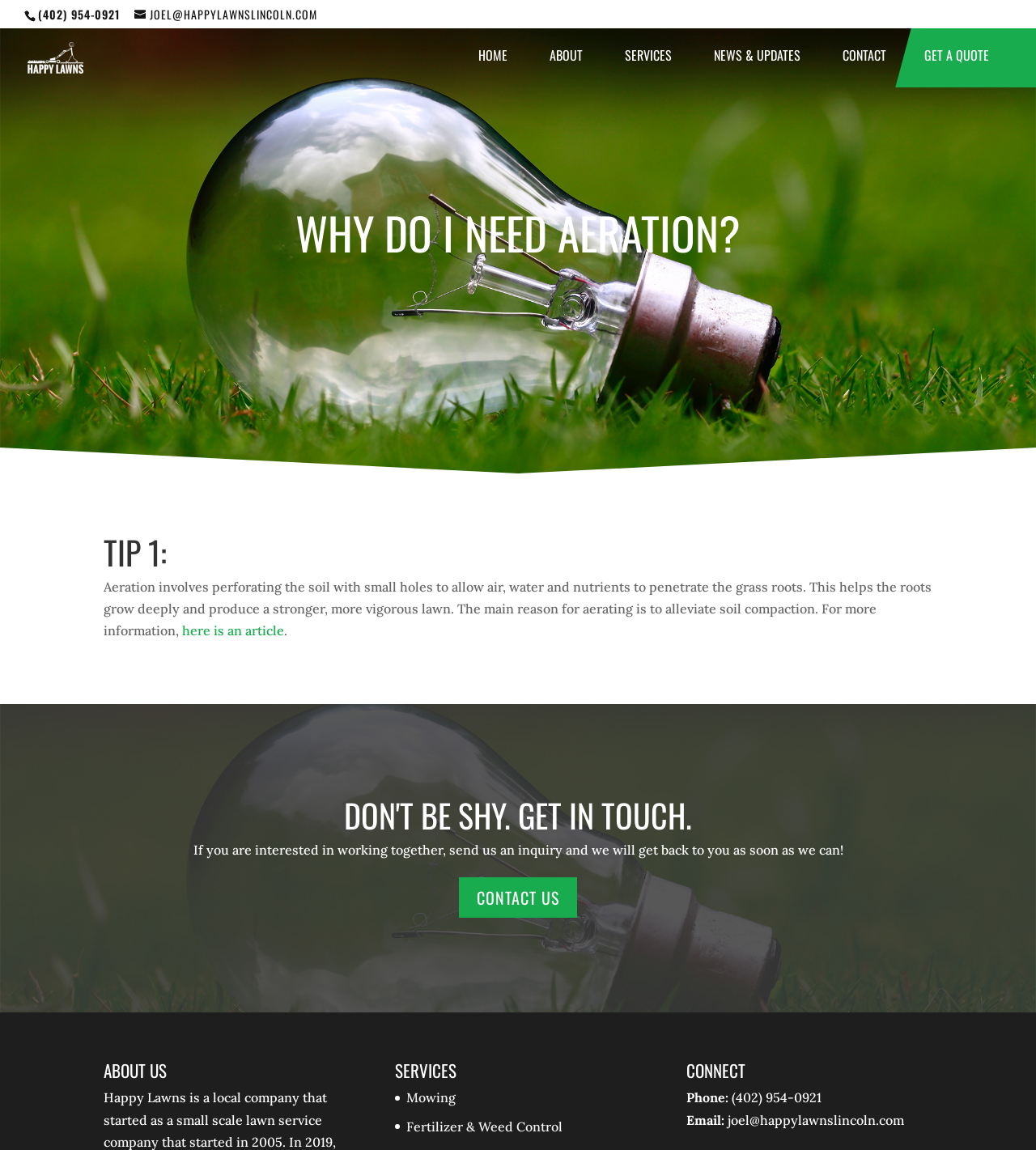Identify the bounding box for the element characterized by the following description: "News & Updates".

[0.669, 0.025, 0.793, 0.076]